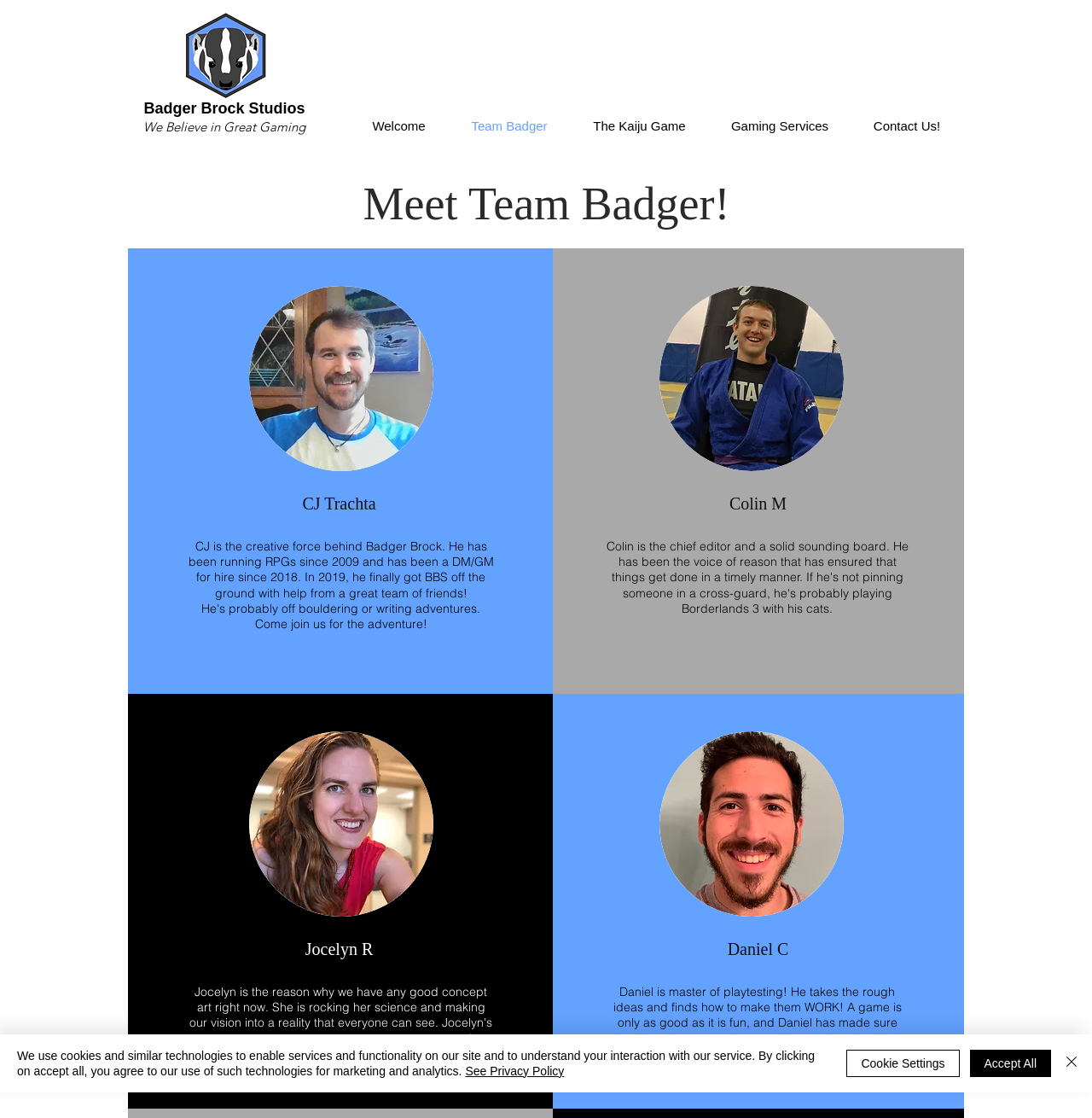Identify and provide the text of the main header on the webpage.

Badger Brock Studios